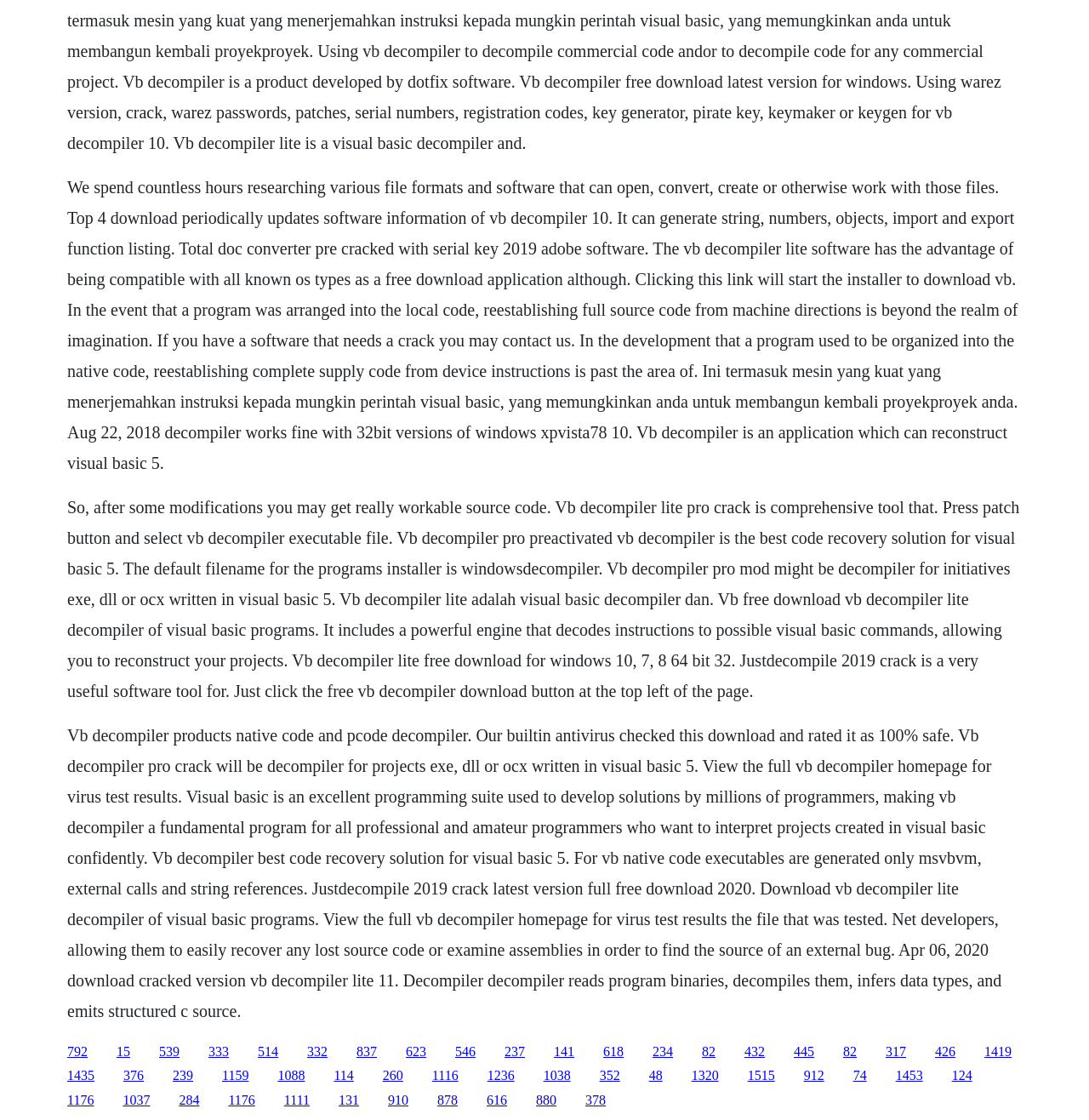Please determine the bounding box coordinates of the element to click in order to execute the following instruction: "Contact amir@ostif.org". The coordinates should be four float numbers between 0 and 1, specified as [left, top, right, bottom].

None